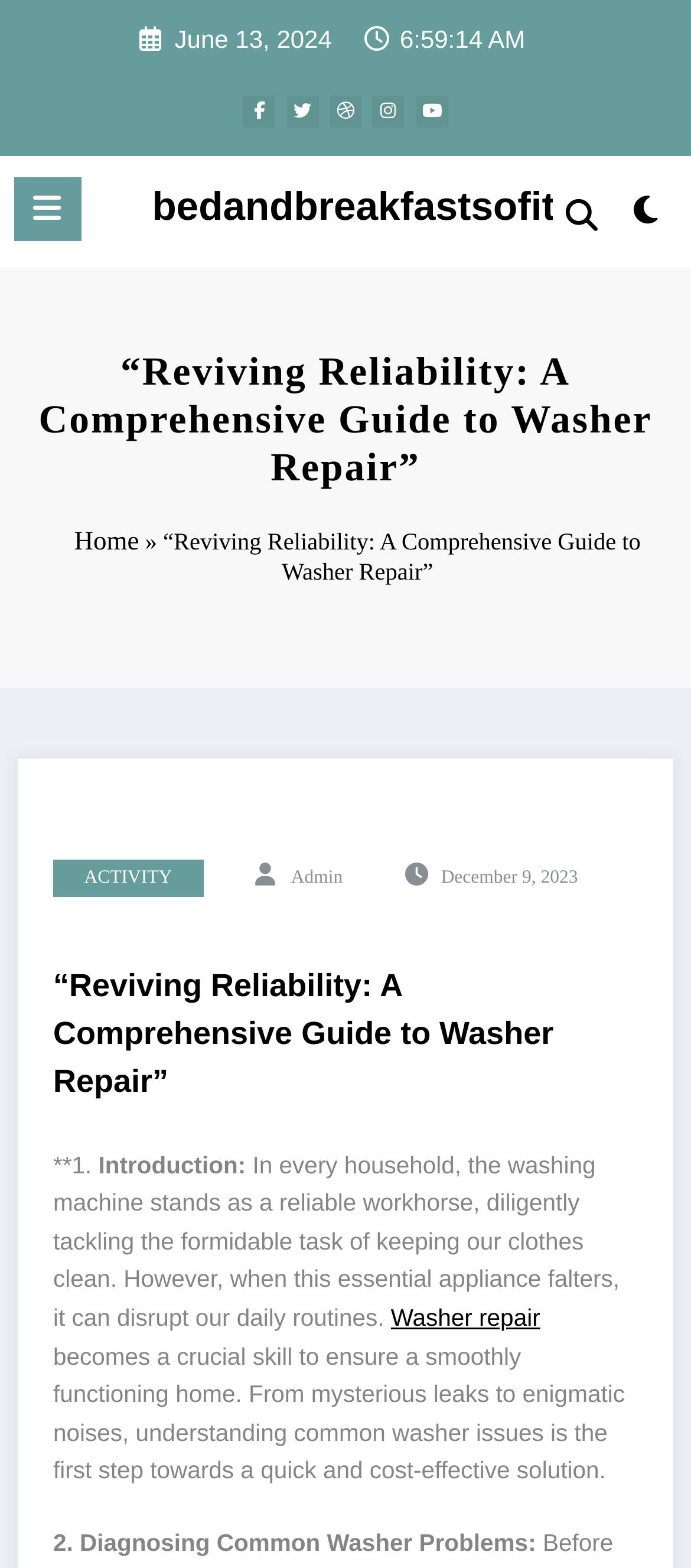Please specify the bounding box coordinates of the clickable section necessary to execute the following command: "Click the Menu button".

[0.02, 0.113, 0.117, 0.154]